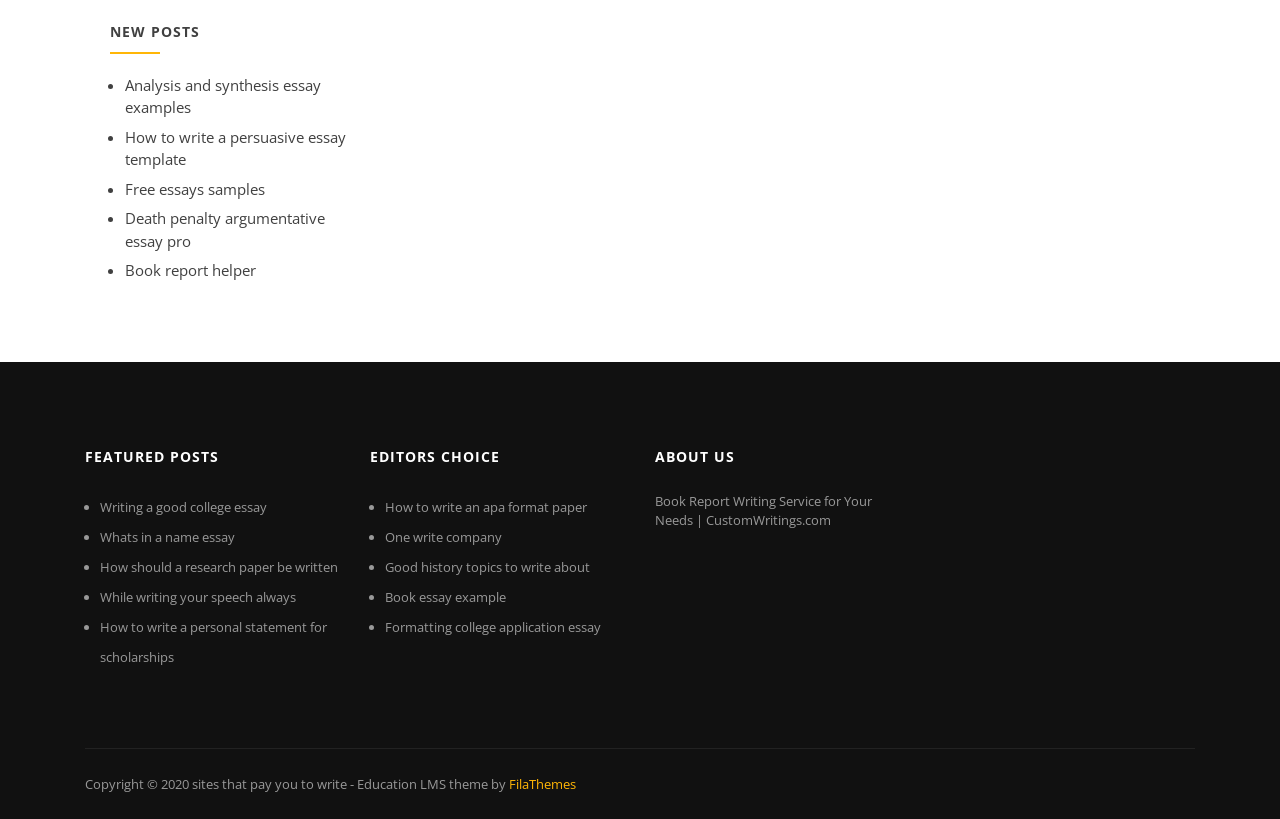Please locate the bounding box coordinates of the element that needs to be clicked to achieve the following instruction: "Read about how to write a persuasive essay template". The coordinates should be four float numbers between 0 and 1, i.e., [left, top, right, bottom].

[0.098, 0.155, 0.27, 0.207]